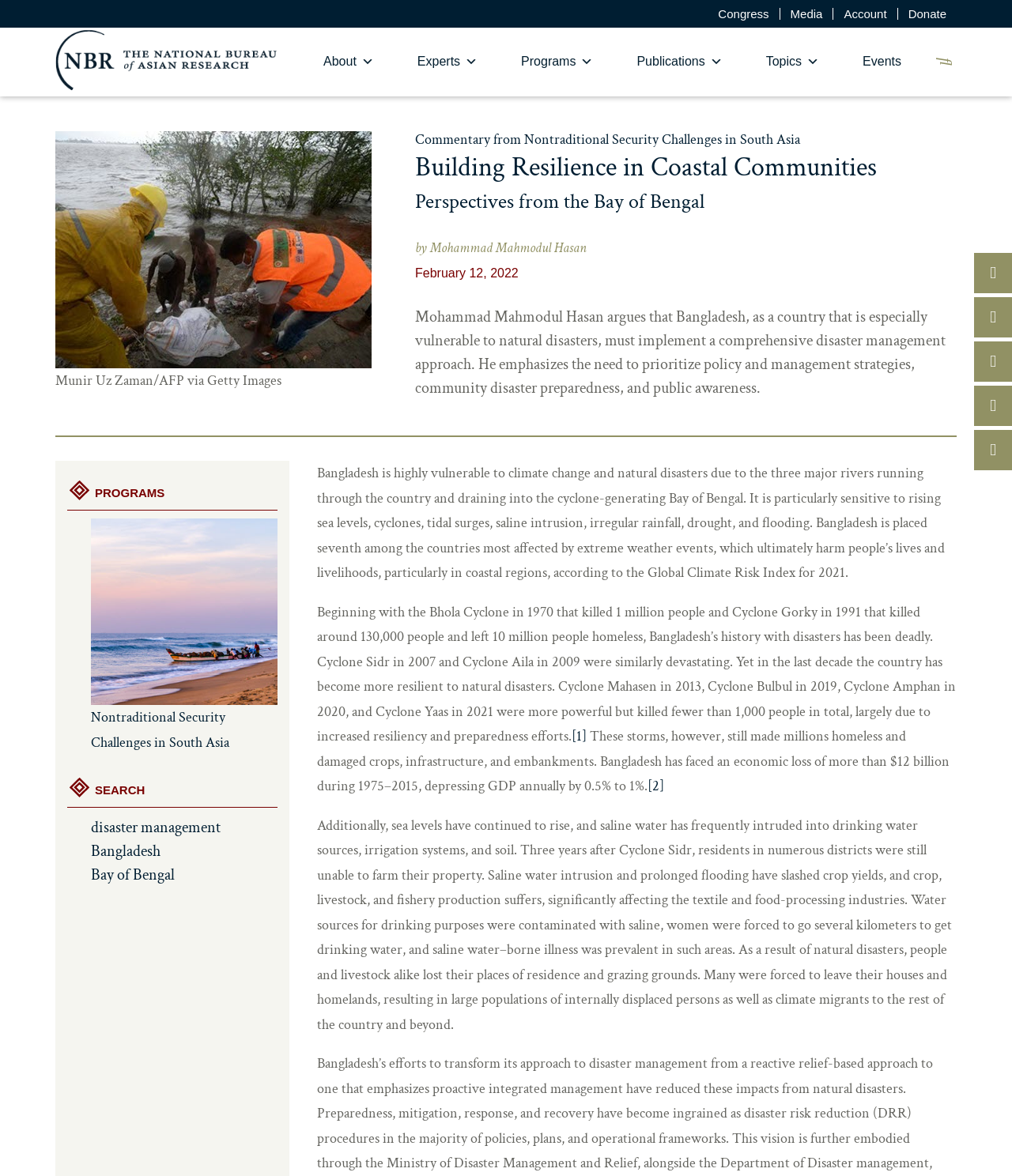Identify the bounding box of the HTML element described here: "Events". Provide the coordinates as four float numbers between 0 and 1: [left, top, right, bottom].

[0.848, 0.044, 0.895, 0.062]